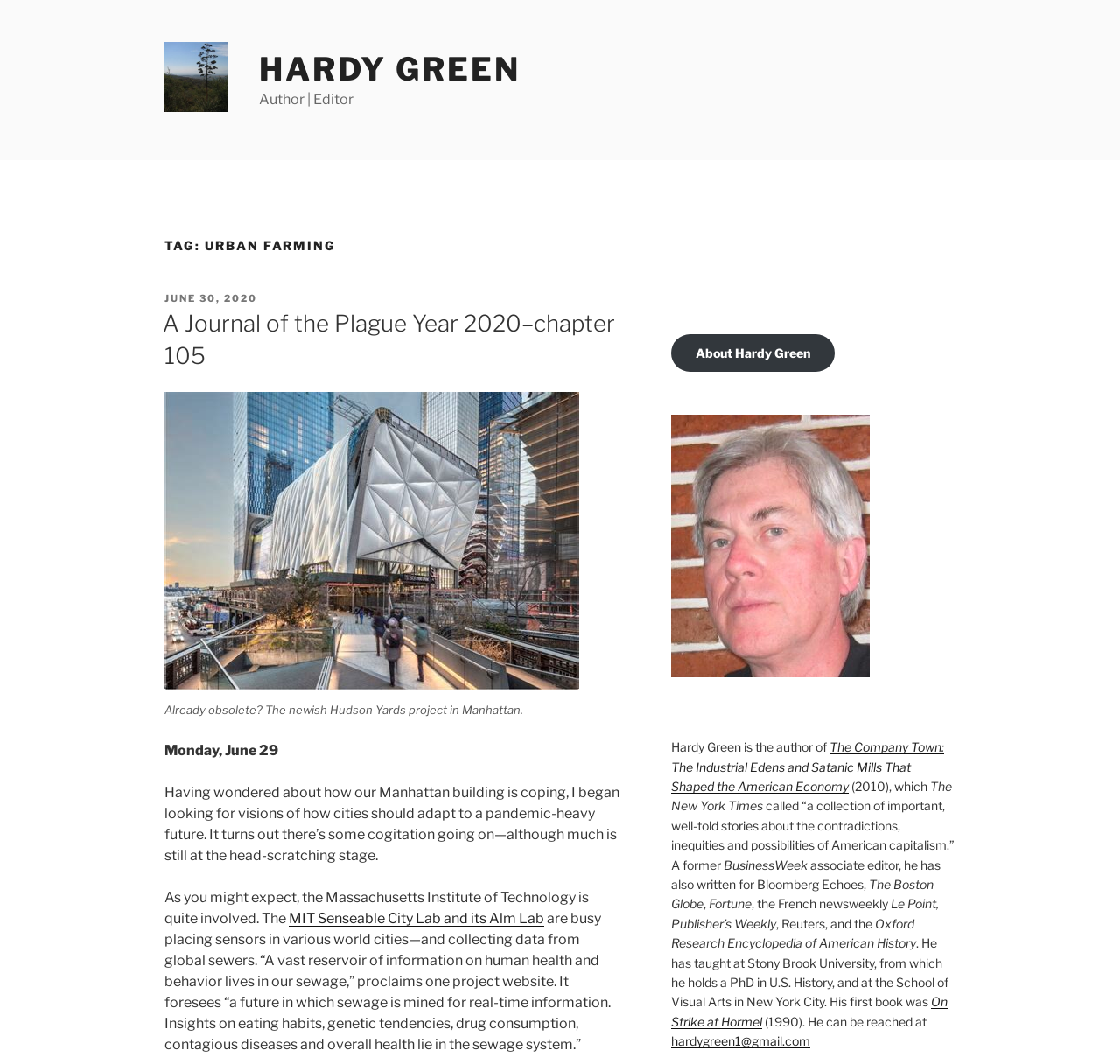What is the topic of the article?
Analyze the image and deliver a detailed answer to the question.

The topic of the article is urban farming, which is mentioned in the heading 'TAG: URBAN FARMING' and also in the meta description 'urban farming – Hardy Green'.